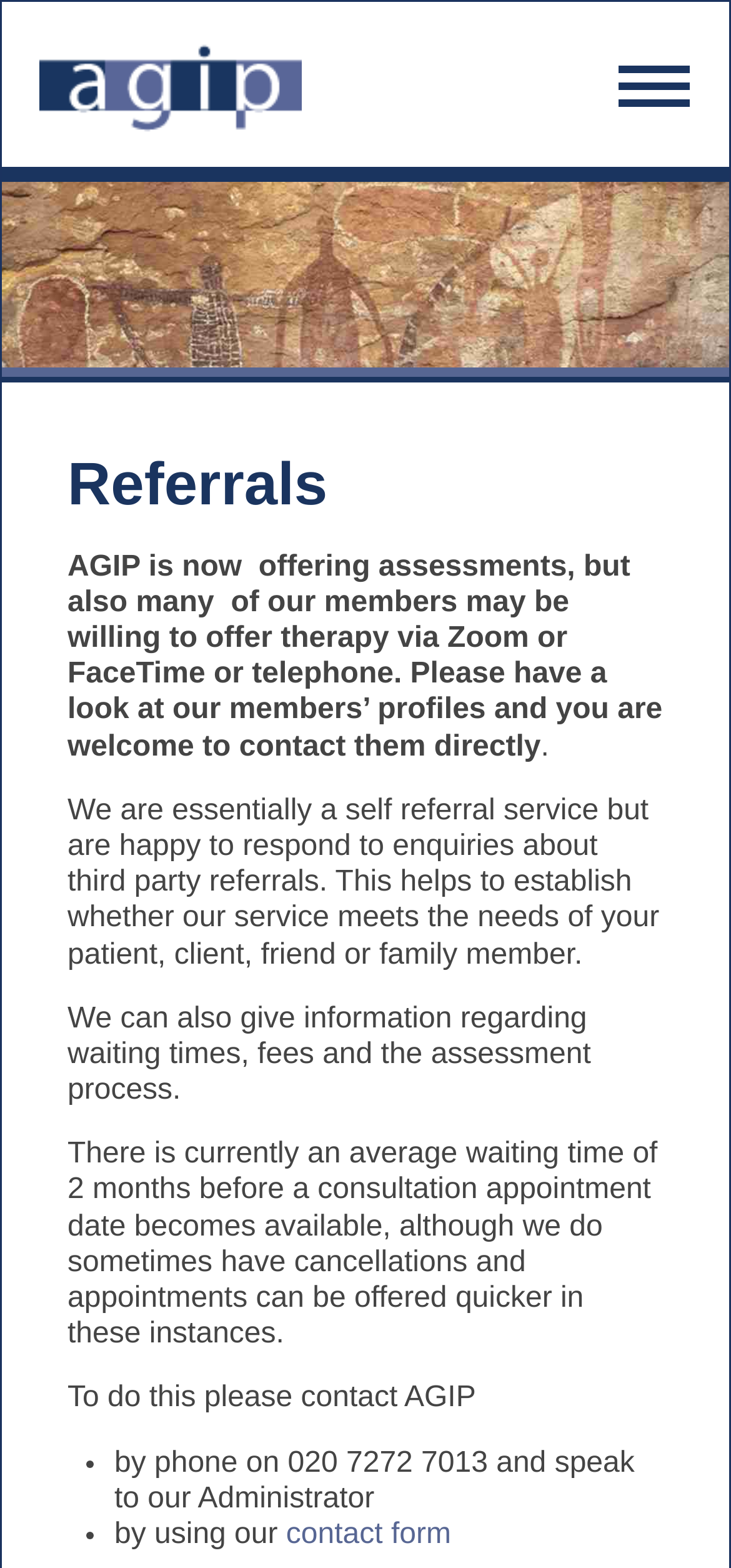Please respond in a single word or phrase: 
What can AGIP provide information about?

Waiting times, fees, and assessment process